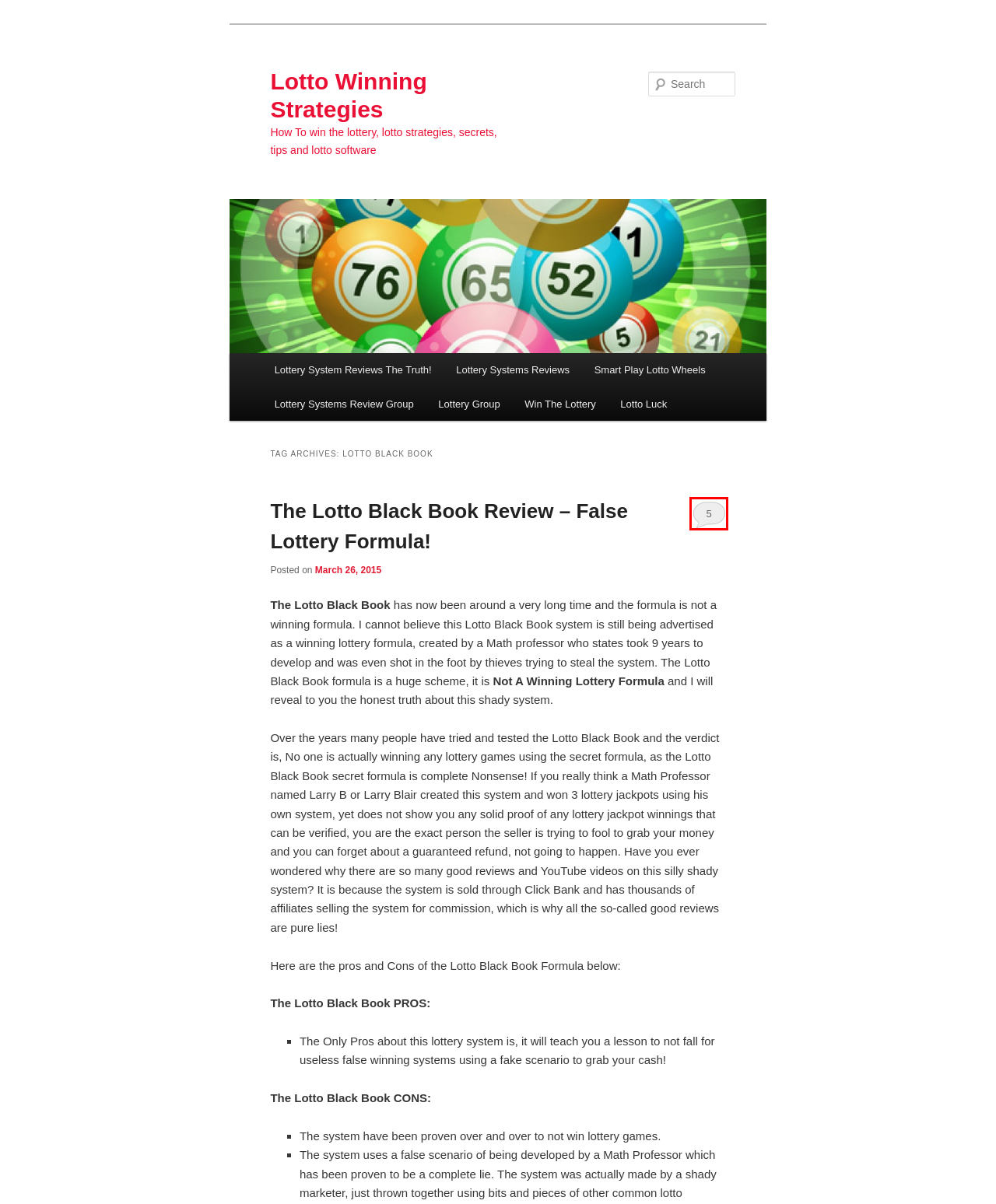A screenshot of a webpage is given with a red bounding box around a UI element. Choose the description that best matches the new webpage shown after clicking the element within the red bounding box. Here are the candidates:
A. How To Win Pick 6 Lotto Games - Lotto Strategies
B. Lottery Group
C. Win The Lottery
D. Smart Play Lotto Wheels
E. Lotto Luck
F. Lotto Winning Strategies
G. Lottery Systems Reviews
H. The Lotto Black Book Review - False Lottery Formula!

H